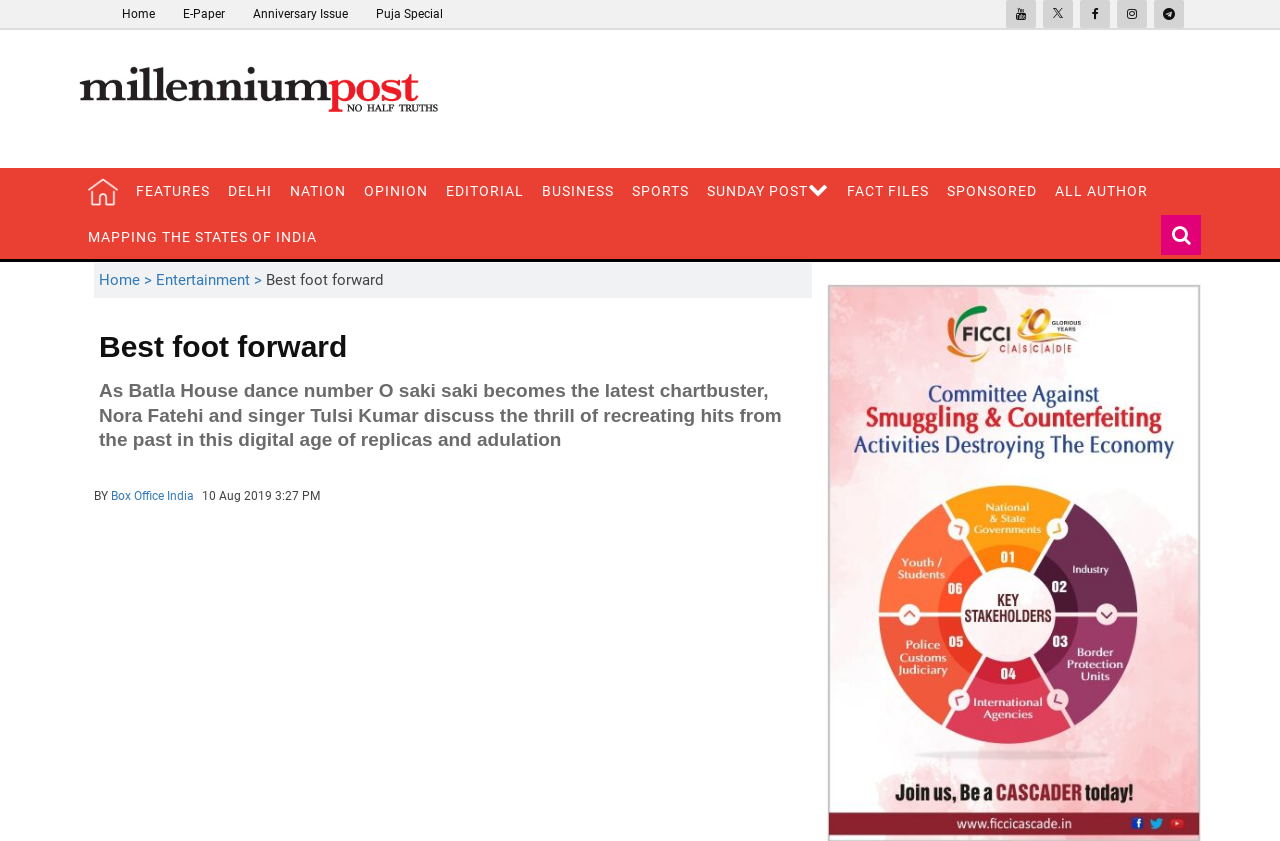Using the information in the image, could you please answer the following question in detail:
What is the name of the publication?

I determined the answer by looking at the image element with the description 'MillenniumPost' which is located at the top left of the webpage, indicating it is the logo of the publication.